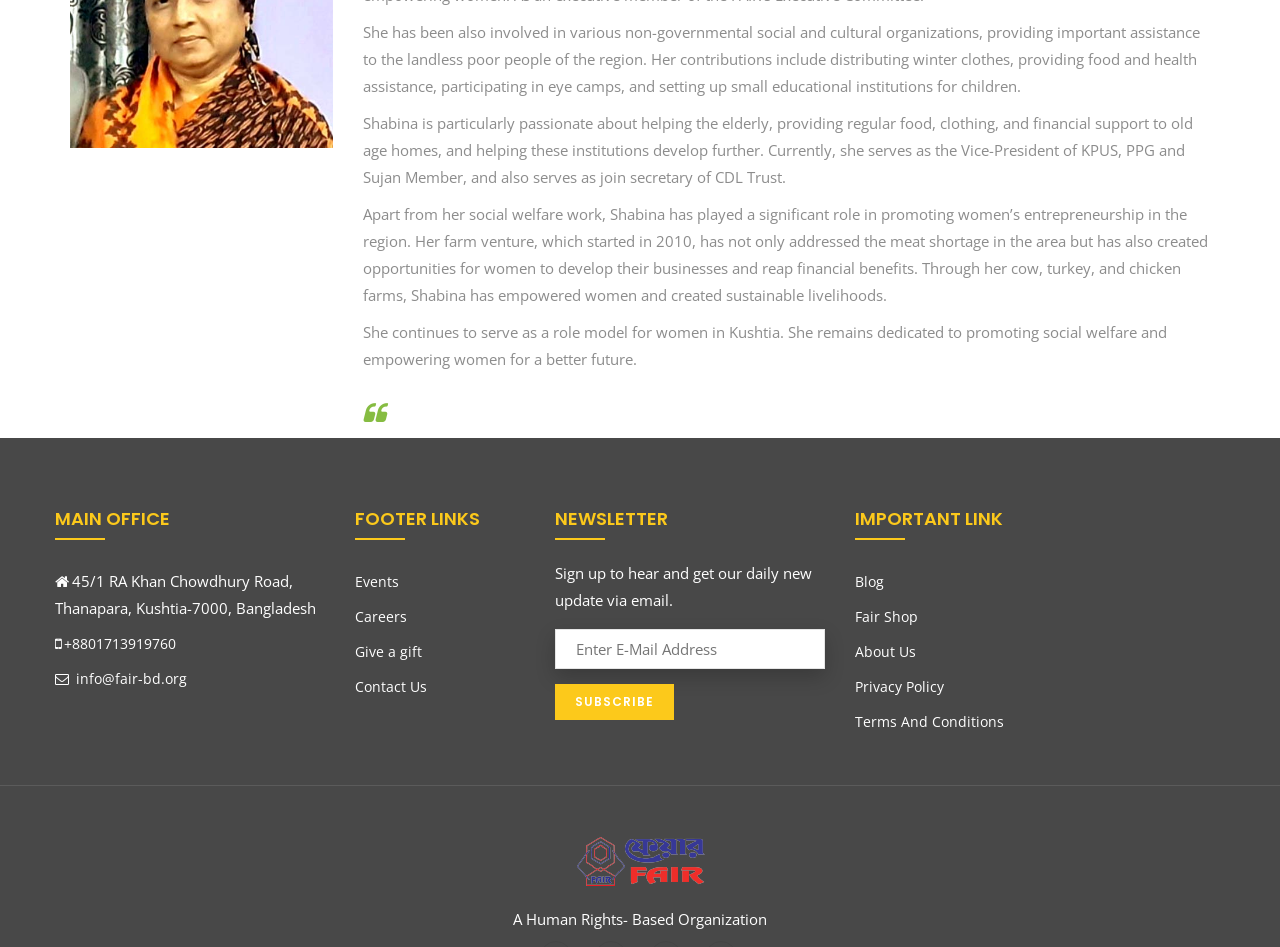Please find the bounding box coordinates in the format (top-left x, top-left y, bottom-right x, bottom-right y) for the given element description. Ensure the coordinates are floating point numbers between 0 and 1. Description: Blog

[0.668, 0.604, 0.691, 0.624]